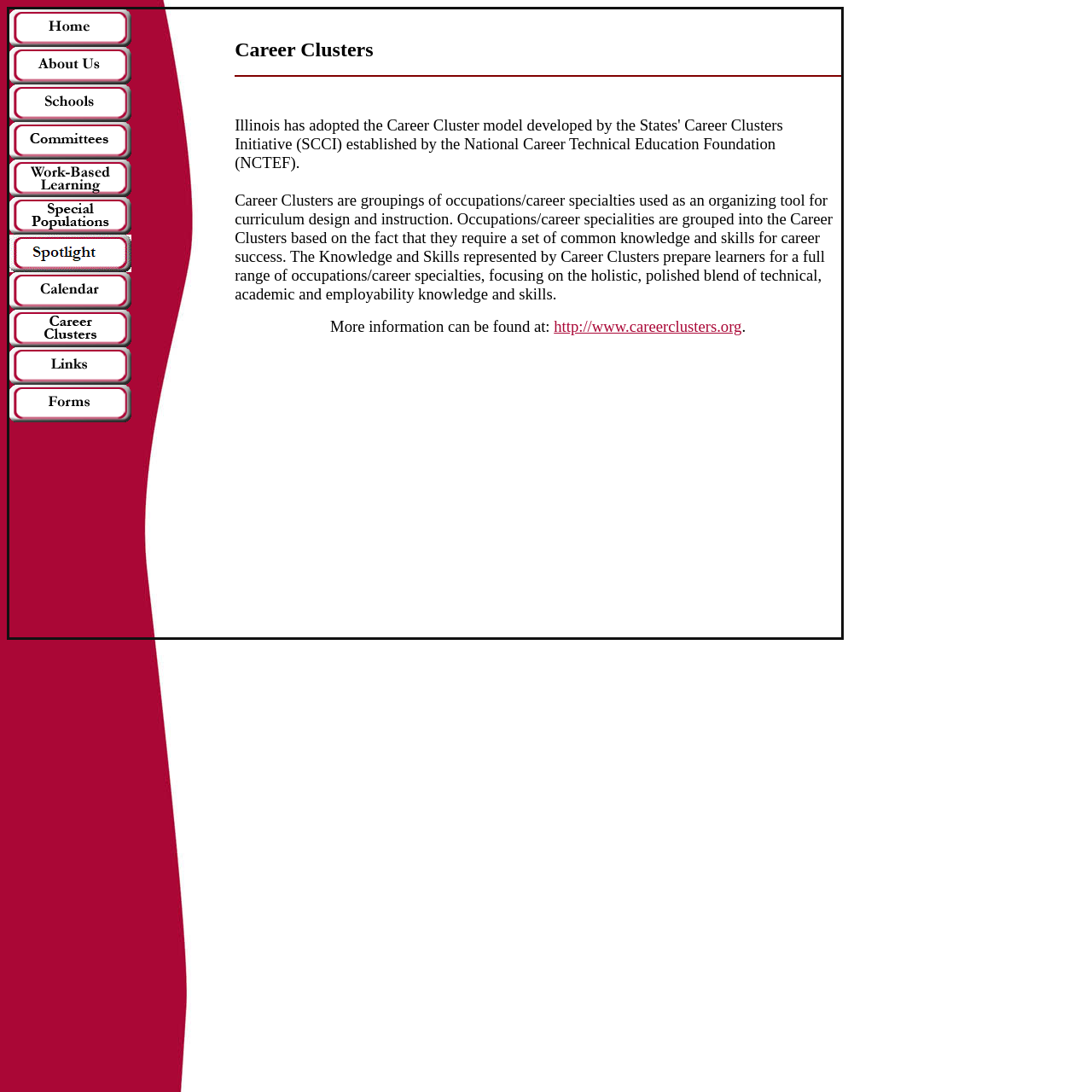Please determine the bounding box coordinates of the element's region to click in order to carry out the following instruction: "Check the Calendar". The coordinates should be four float numbers between 0 and 1, i.e., [left, top, right, bottom].

[0.009, 0.273, 0.12, 0.286]